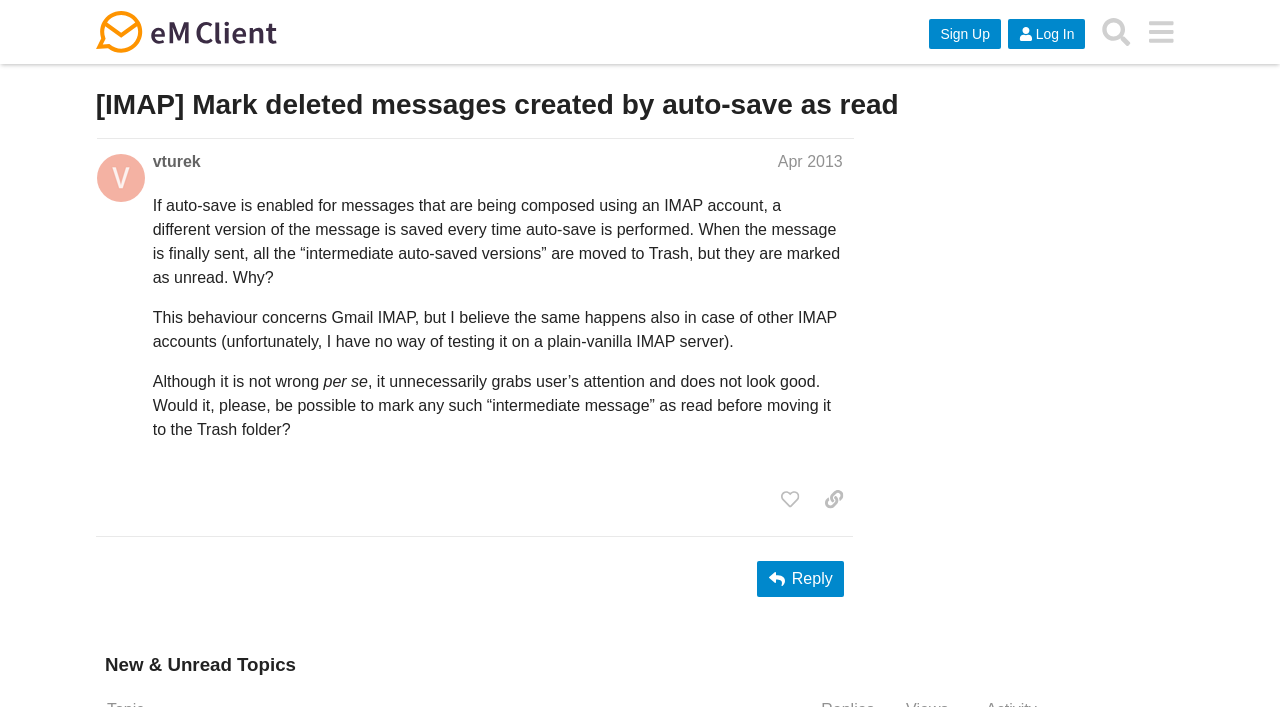Using the webpage screenshot and the element description Apr 2013, determine the bounding box coordinates. Specify the coordinates in the format (top-left x, top-left y, bottom-right x, bottom-right y) with values ranging from 0 to 1.

[0.608, 0.217, 0.658, 0.241]